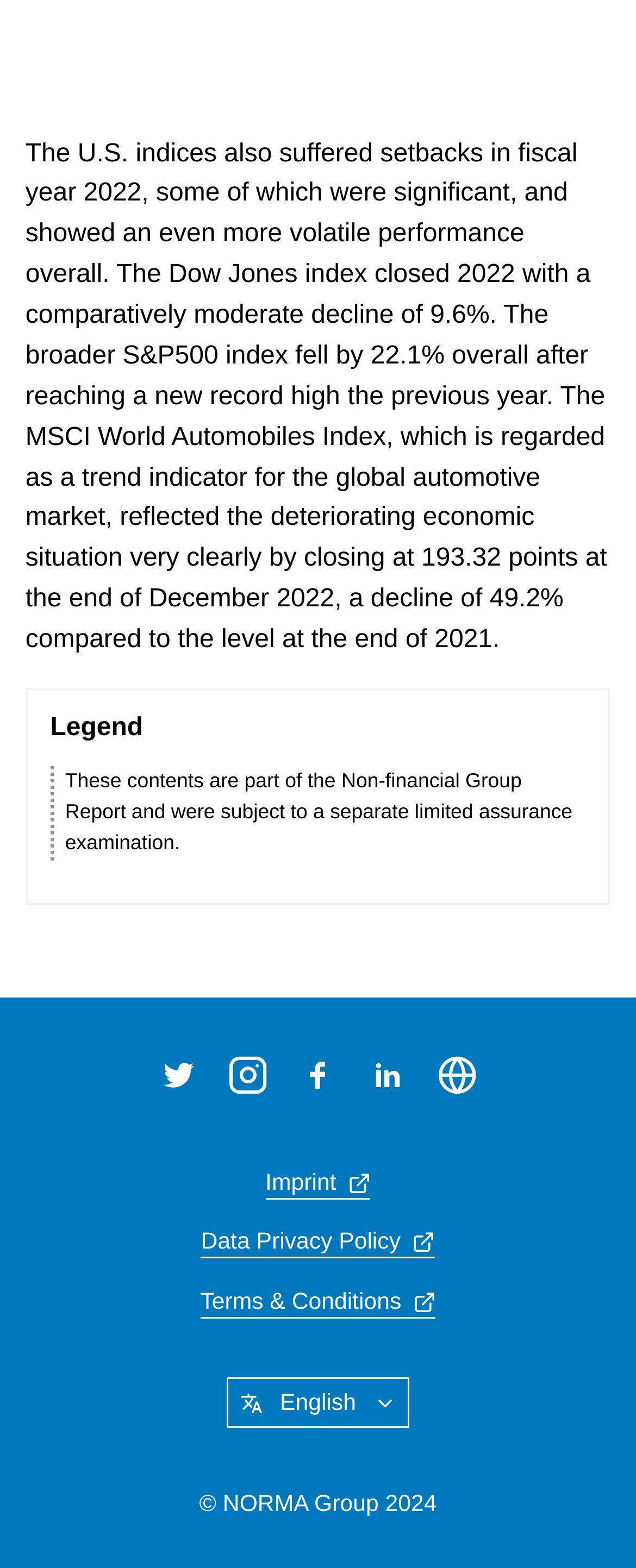Give a one-word or one-phrase response to the question: 
What is the name of the index that reflects the deteriorating economic situation?

MSCI World Automobiles Index